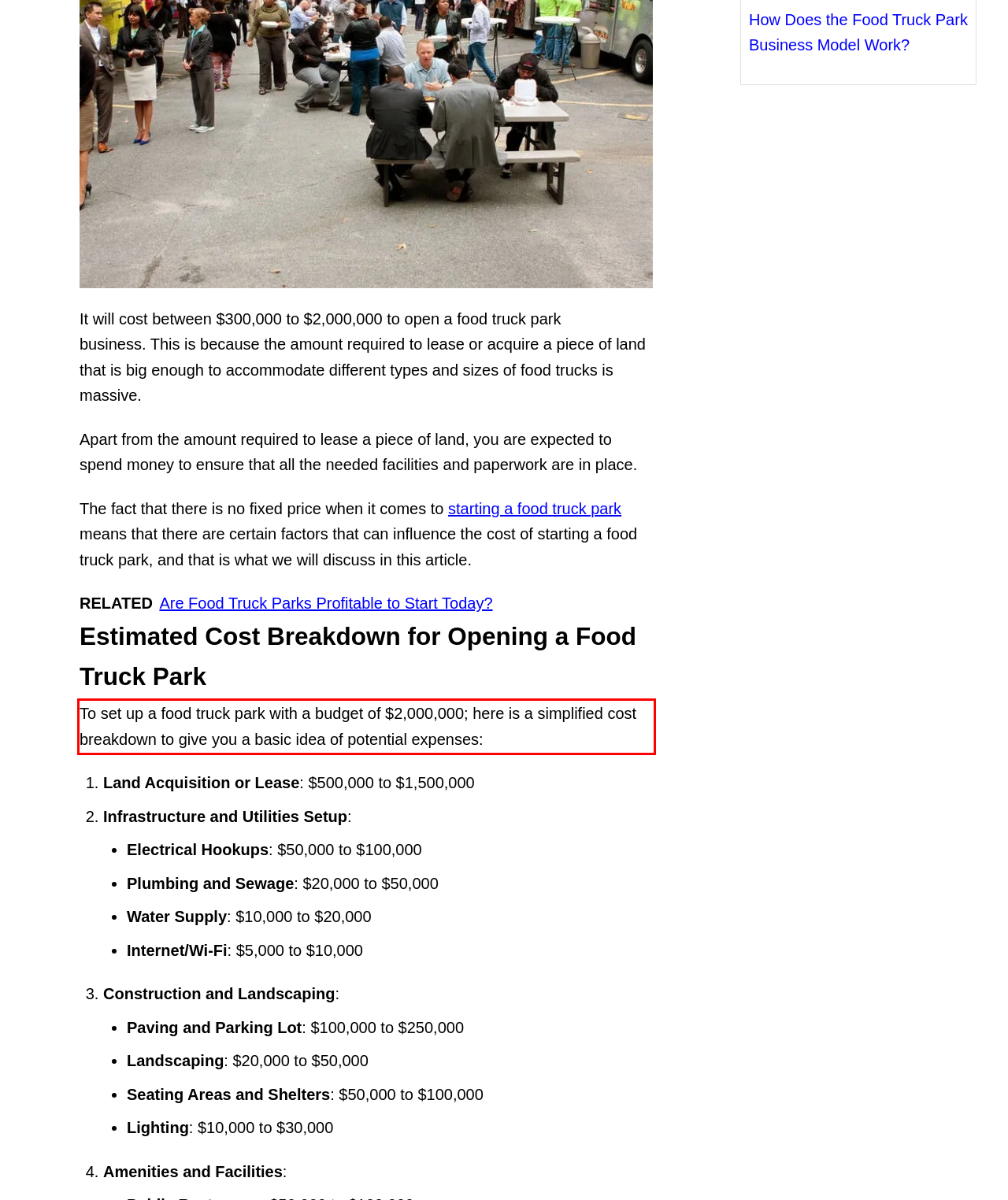Please use OCR to extract the text content from the red bounding box in the provided webpage screenshot.

To set up a food truck park with a budget of $2,000,000; here is a simplified cost breakdown to give you a basic idea of potential expenses: